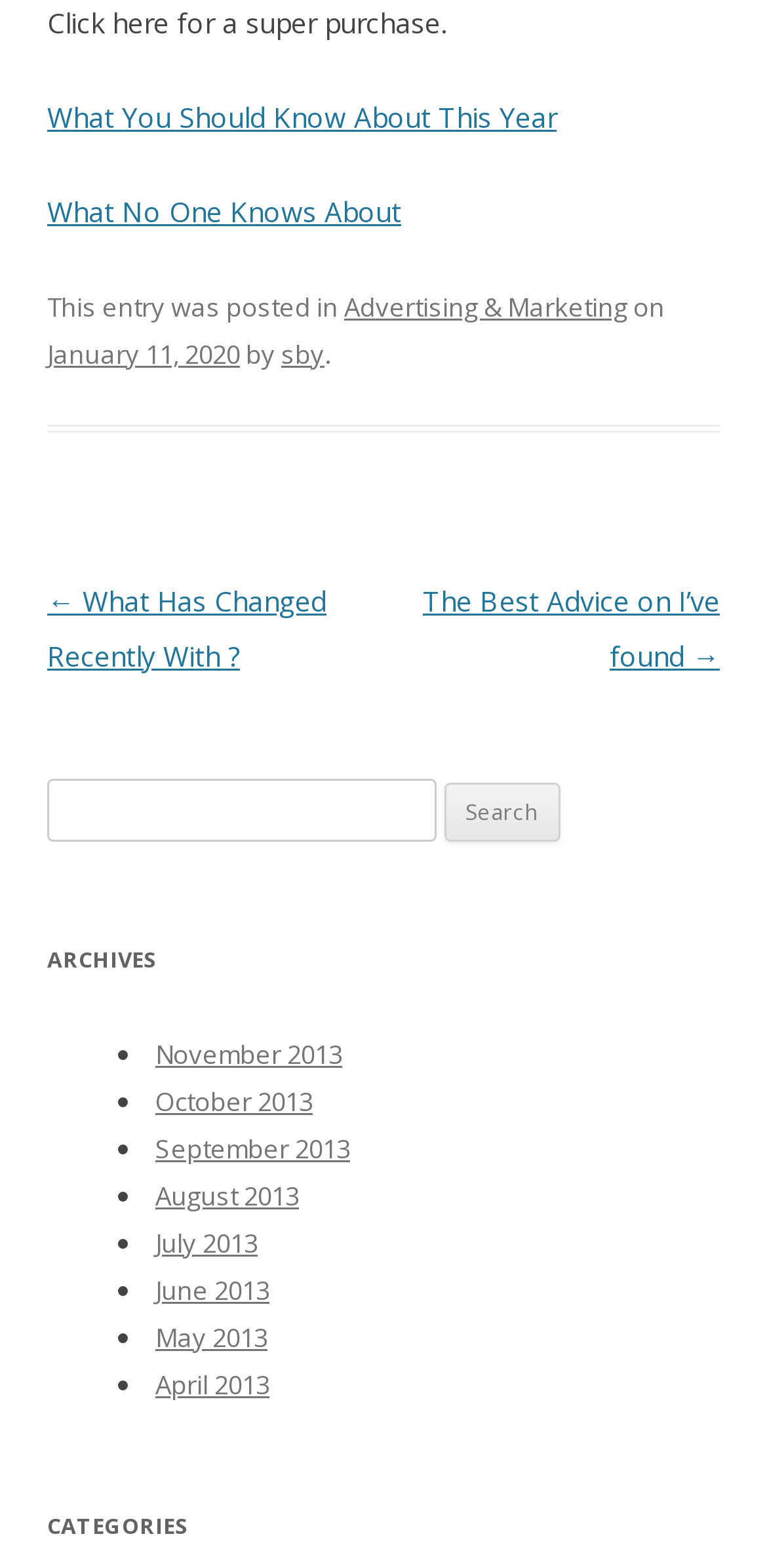Determine the bounding box coordinates for the UI element matching this description: "sby".

[0.367, 0.214, 0.423, 0.237]